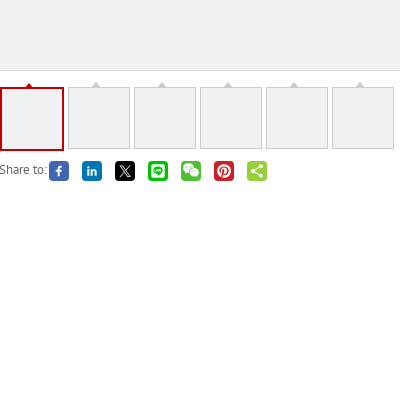What is the purpose of the 'Share to:' prompt?
Answer the question with a single word or phrase derived from the image.

To share product information